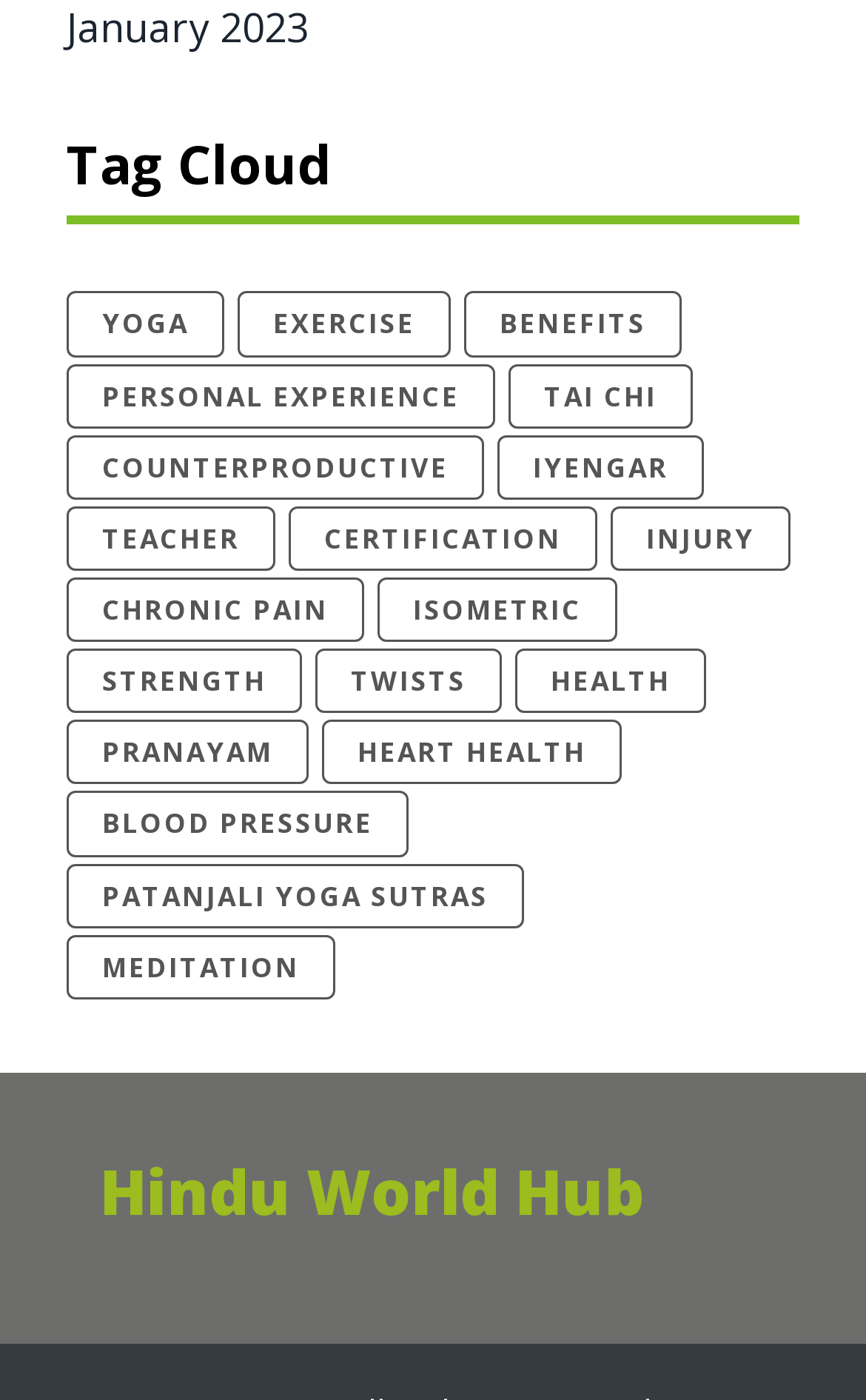Locate the bounding box coordinates of the element that needs to be clicked to carry out the instruction: "click on January 2023". The coordinates should be given as four float numbers ranging from 0 to 1, i.e., [left, top, right, bottom].

[0.077, 0.0, 0.356, 0.039]